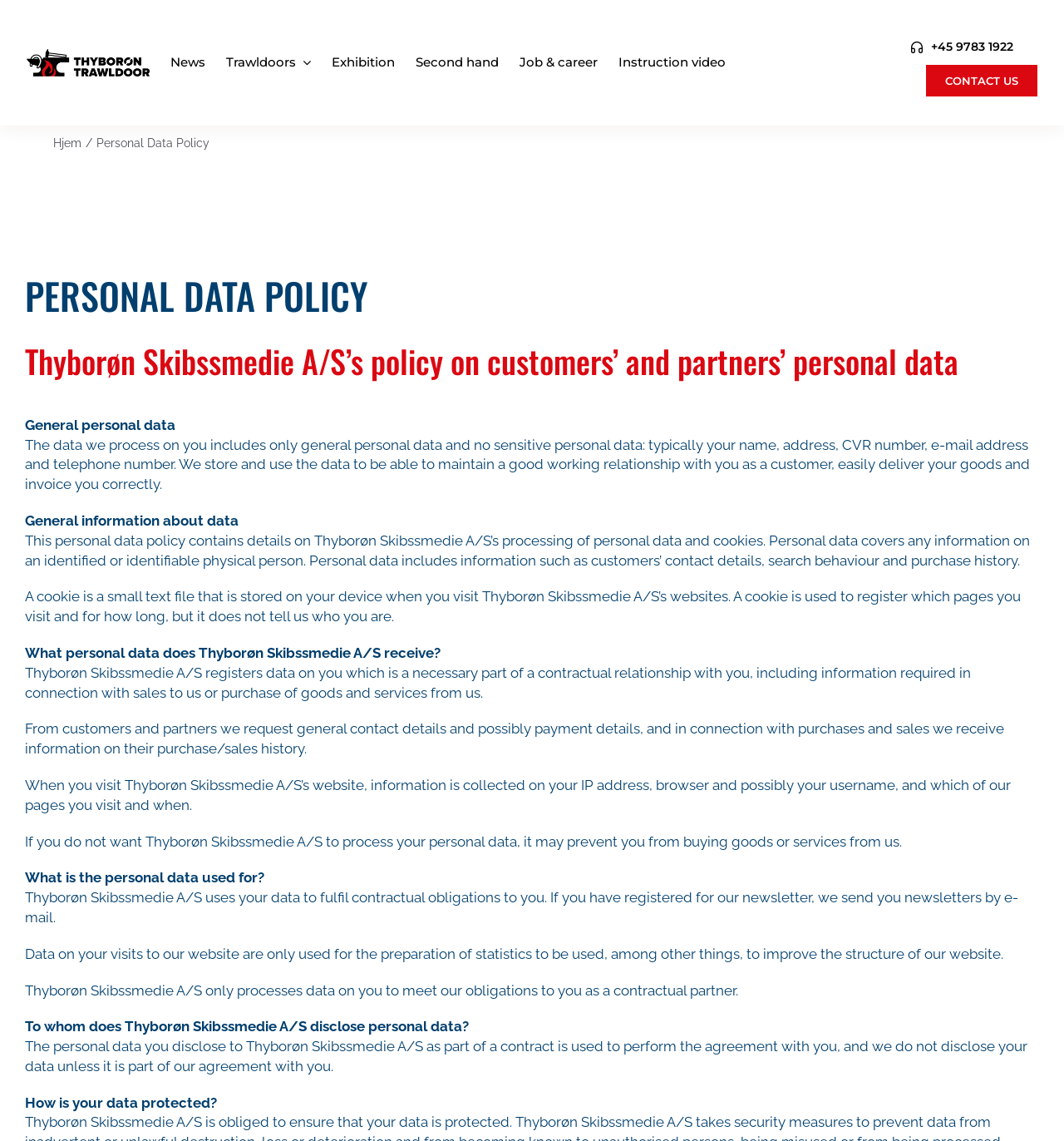Look at the image and write a detailed answer to the question: 
What happens if personal data is not provided?

As stated on the webpage, if a customer does not want the company to process their personal data, it may prevent them from buying goods or services from the company.